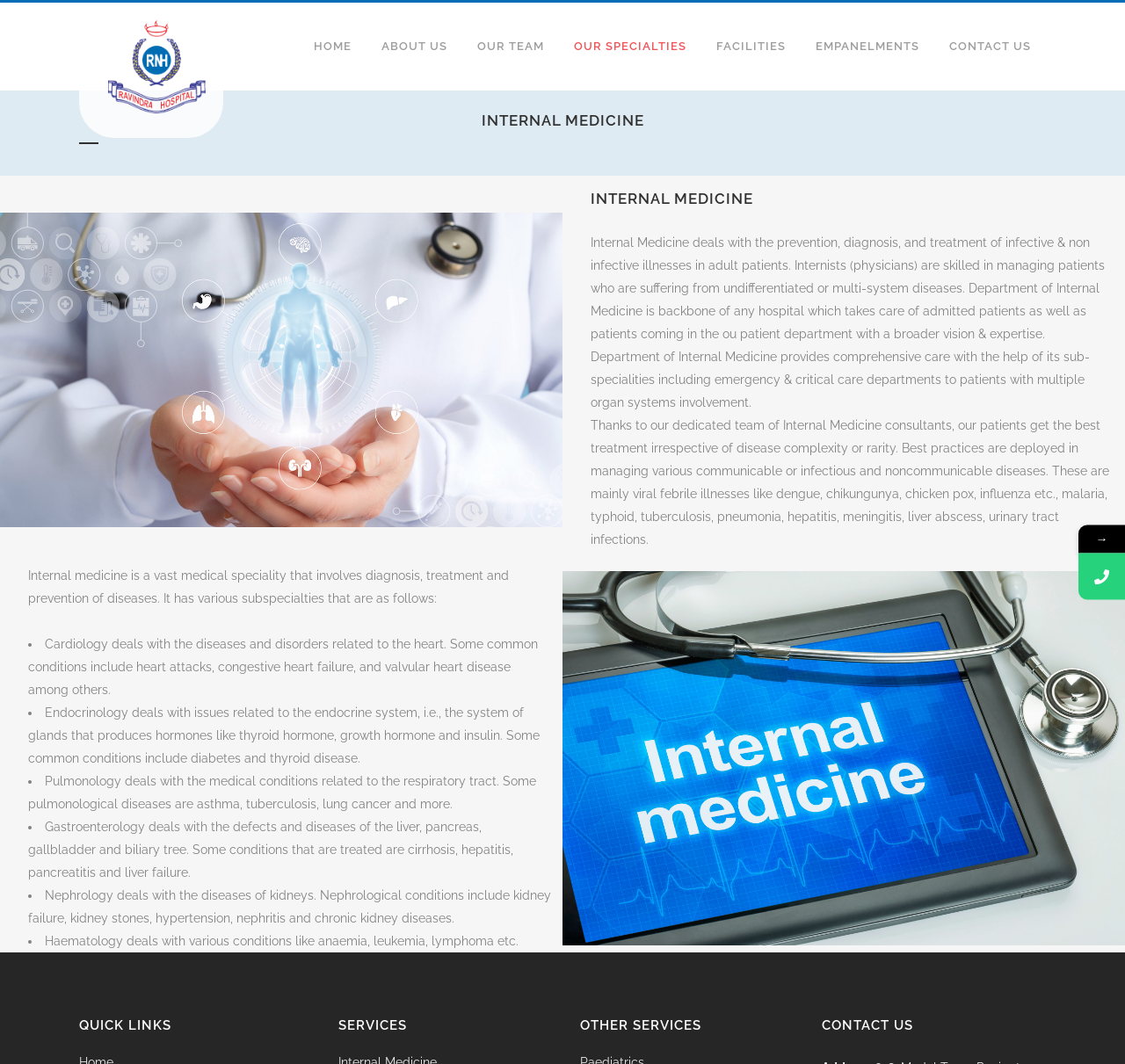Examine the image carefully and respond to the question with a detailed answer: 
What is the name of the link at the top of the webpage that leads to the homepage?

The question is asking about the name of the link at the top of the webpage that leads to the homepage. After analyzing the webpage, I found that the link 'HOME' is located at the top of the webpage and it leads to the homepage.